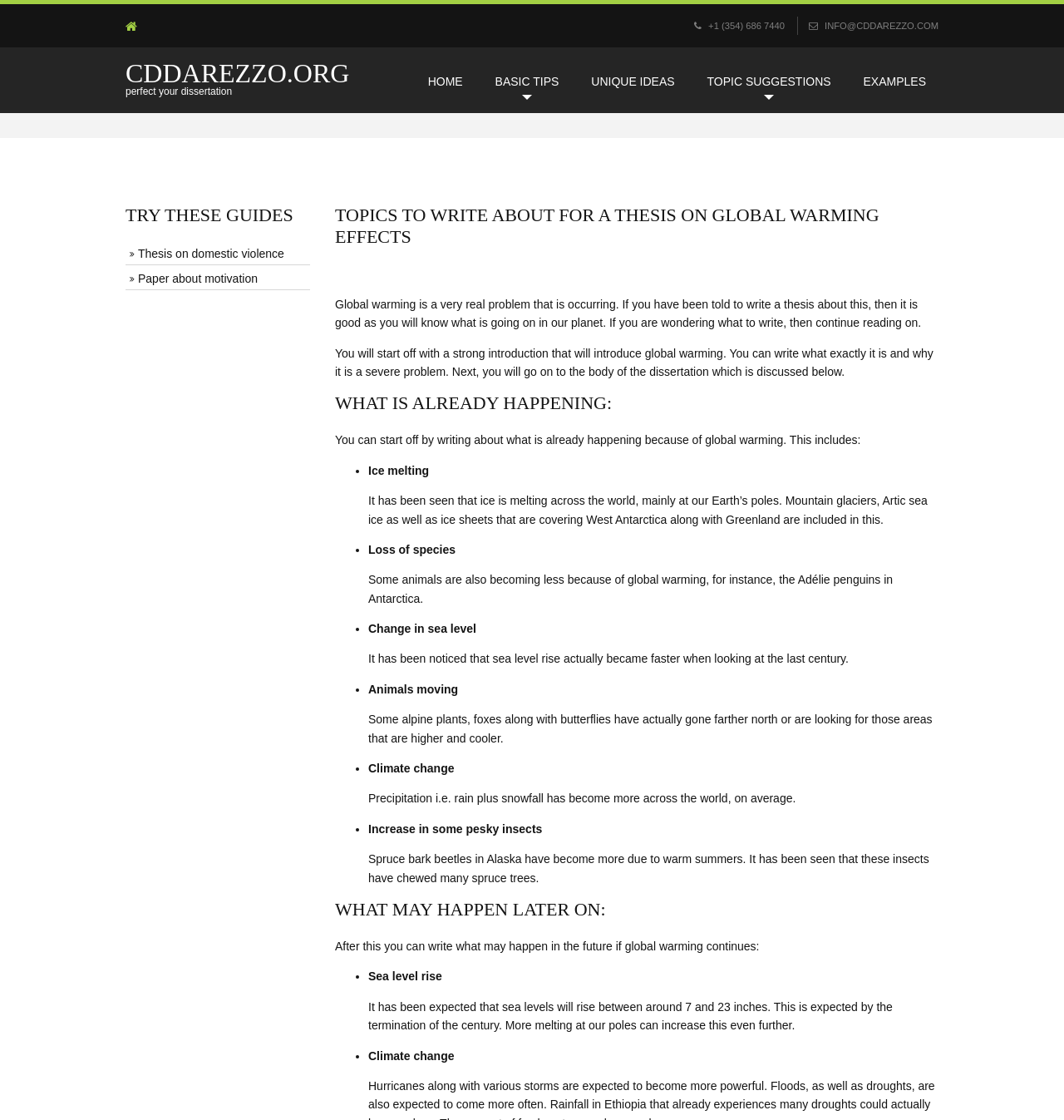Using the elements shown in the image, answer the question comprehensively: What is the website's domain name?

The website's domain name can be found in the heading element at the top of the webpage, which is 'CDDAREZZO.ORG'. This is also a clickable link that likely directs to the website's homepage.